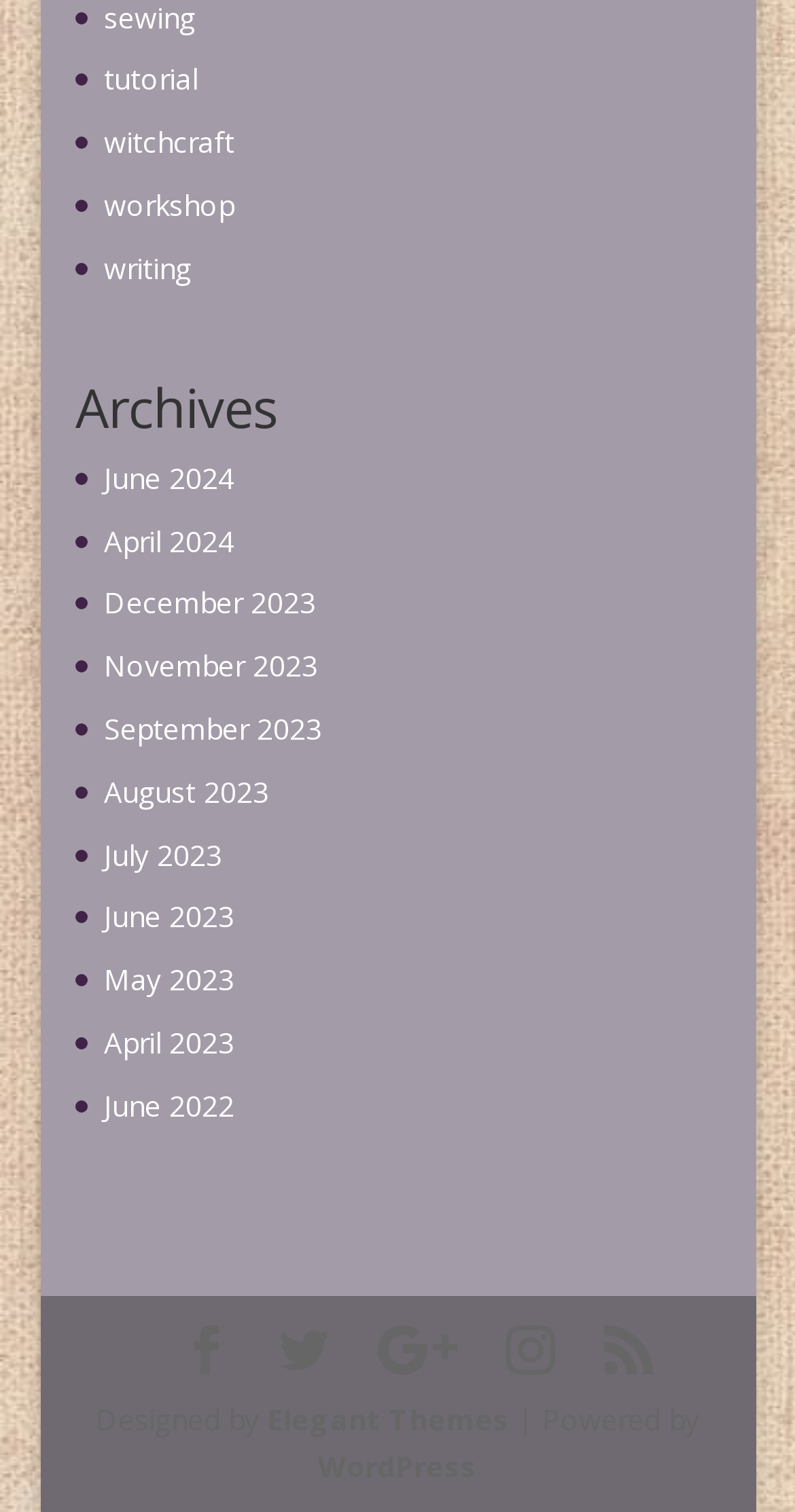Please give a short response to the question using one word or a phrase:
What is the first category listed under Archives?

June 2024